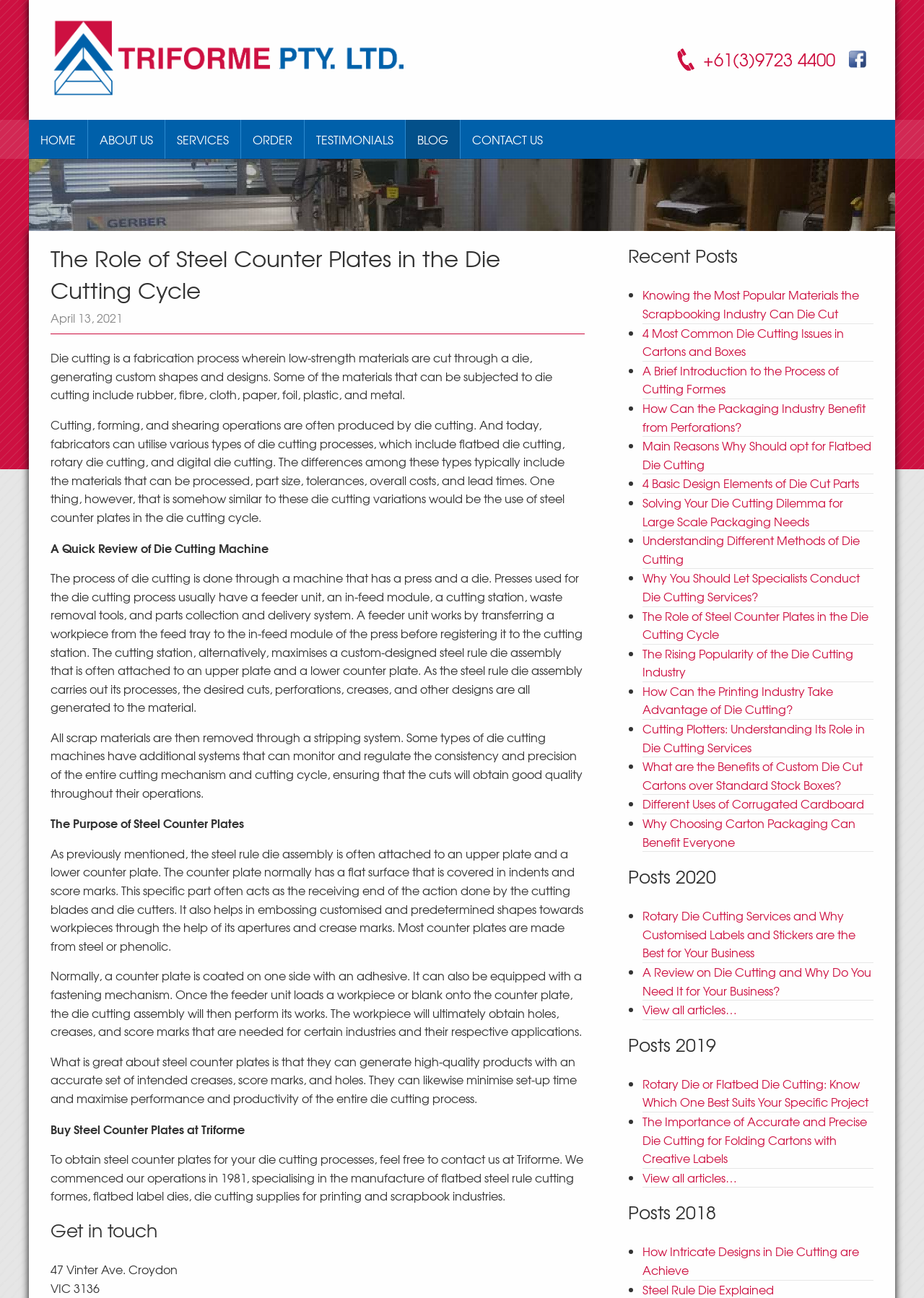What is the address of Triforme?
Using the image, provide a concise answer in one word or a short phrase.

47 Vinter Ave. Croydon VIC 3136